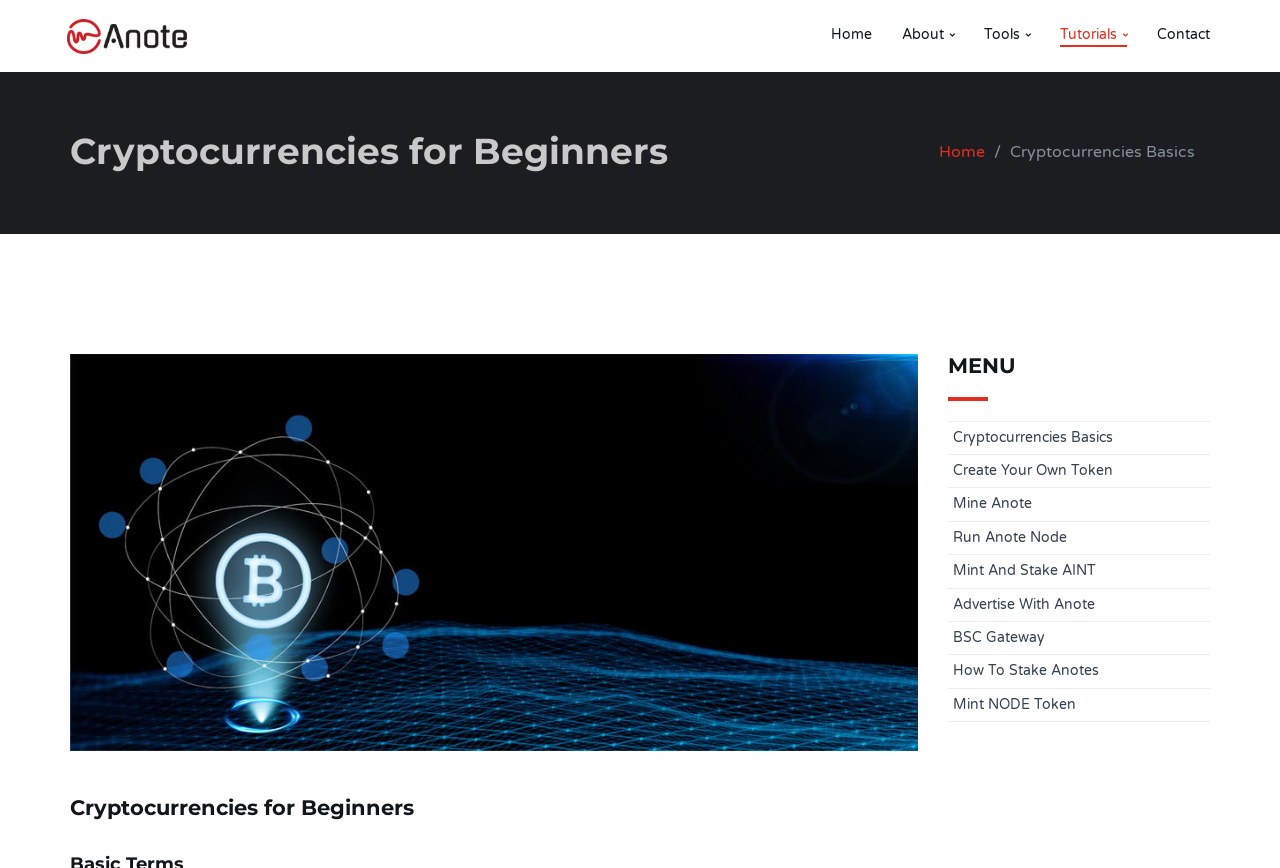Using the provided element description "Tools", determine the bounding box coordinates of the UI element.

[0.769, 0.012, 0.805, 0.071]